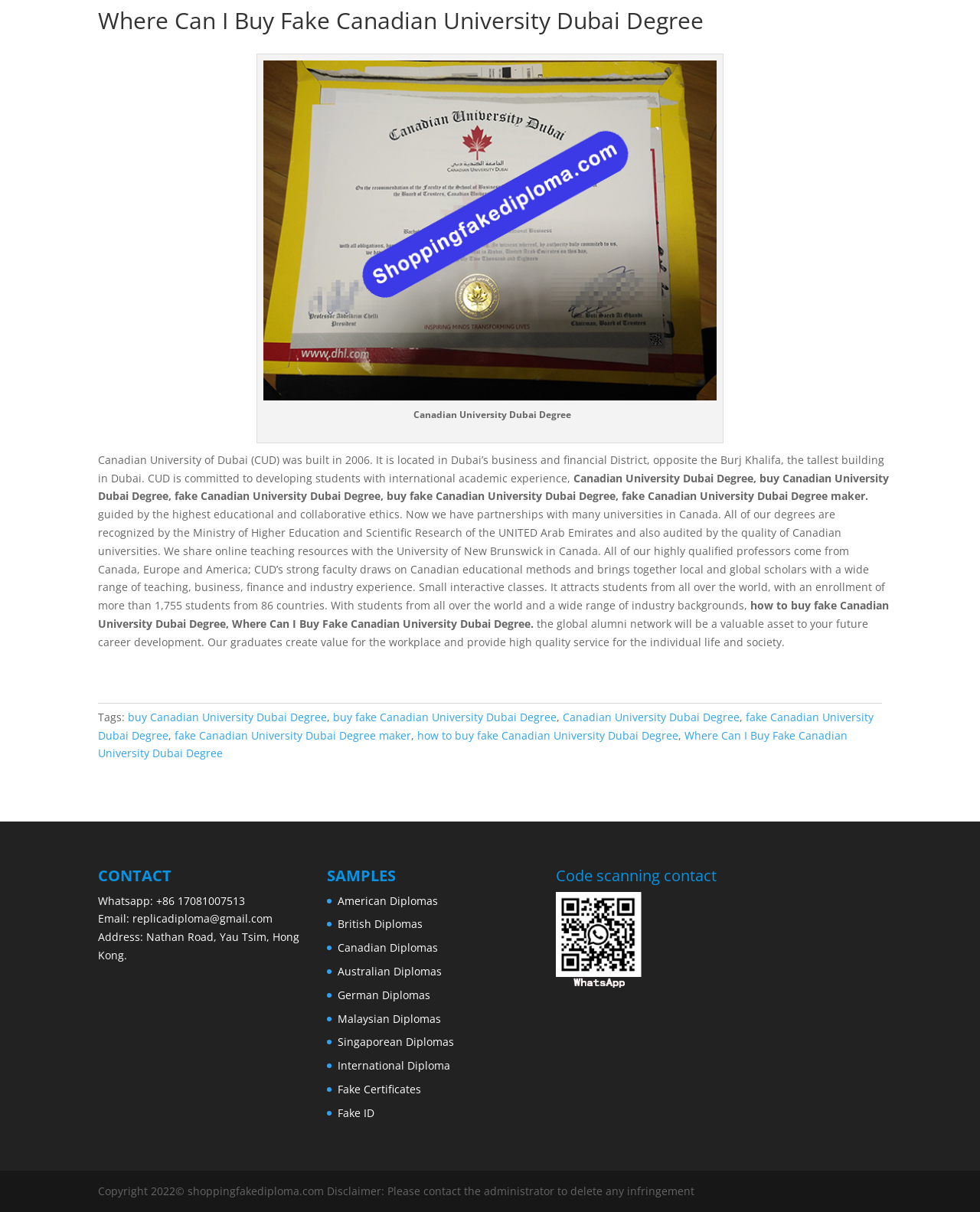Extract the bounding box coordinates of the UI element described: "Canadian University Dubai Degree". Provide the coordinates in the format [left, top, right, bottom] with values ranging from 0 to 1.

[0.574, 0.585, 0.755, 0.597]